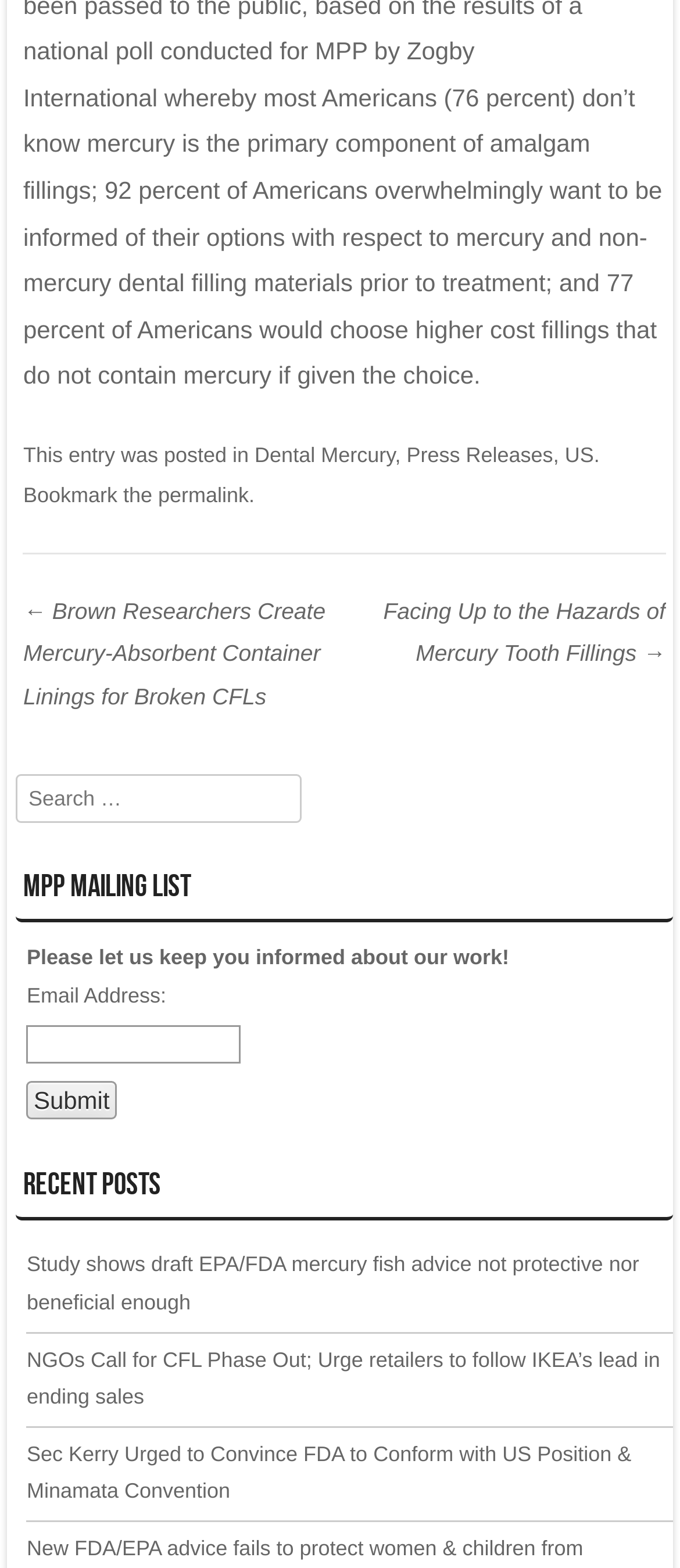Pinpoint the bounding box coordinates of the element that must be clicked to accomplish the following instruction: "subscribe to MPP mailing list". The coordinates should be in the format of four float numbers between 0 and 1, i.e., [left, top, right, bottom].

[0.039, 0.689, 0.171, 0.713]